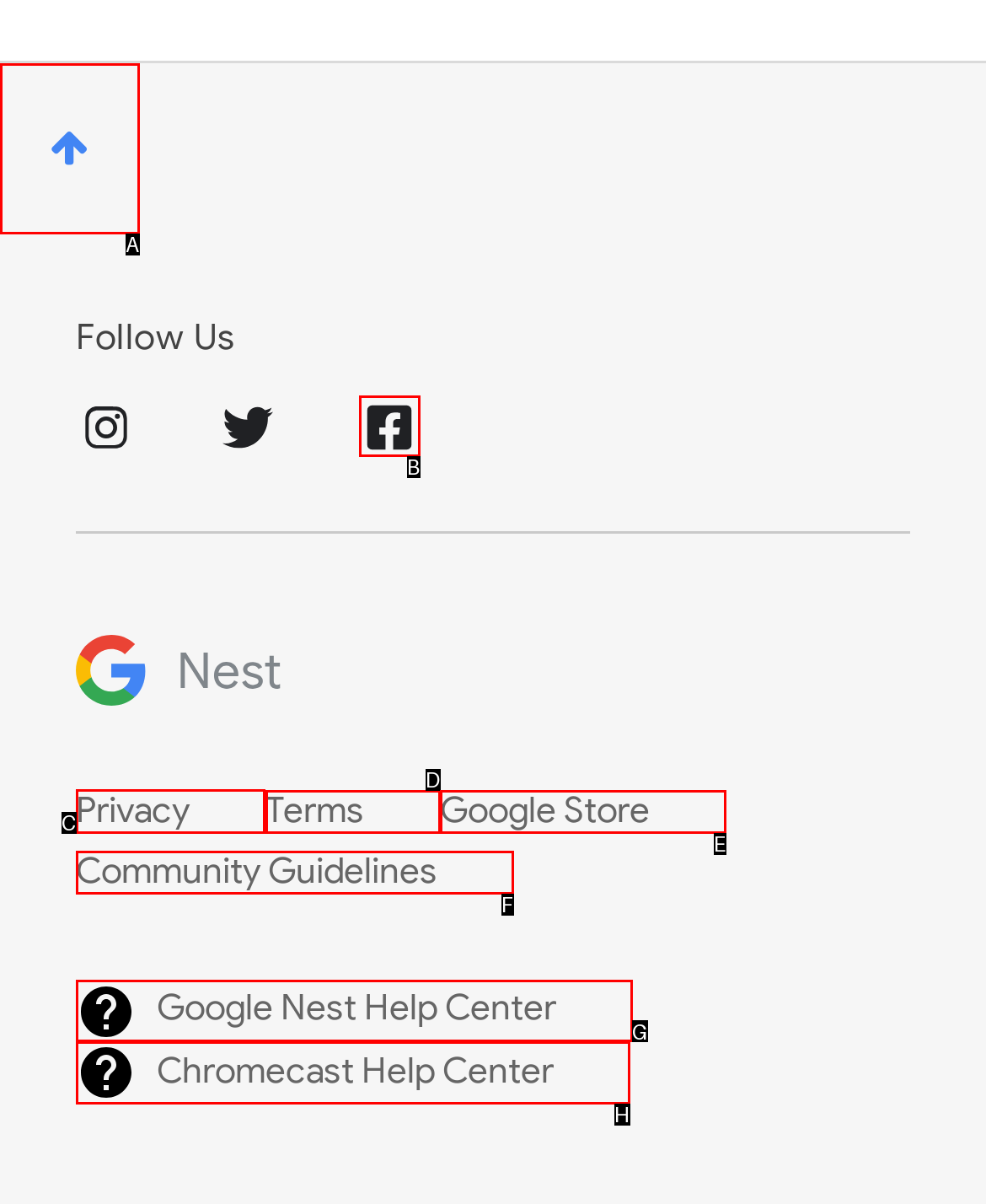Select the HTML element that needs to be clicked to perform the task: Read the privacy policy. Reply with the letter of the chosen option.

C